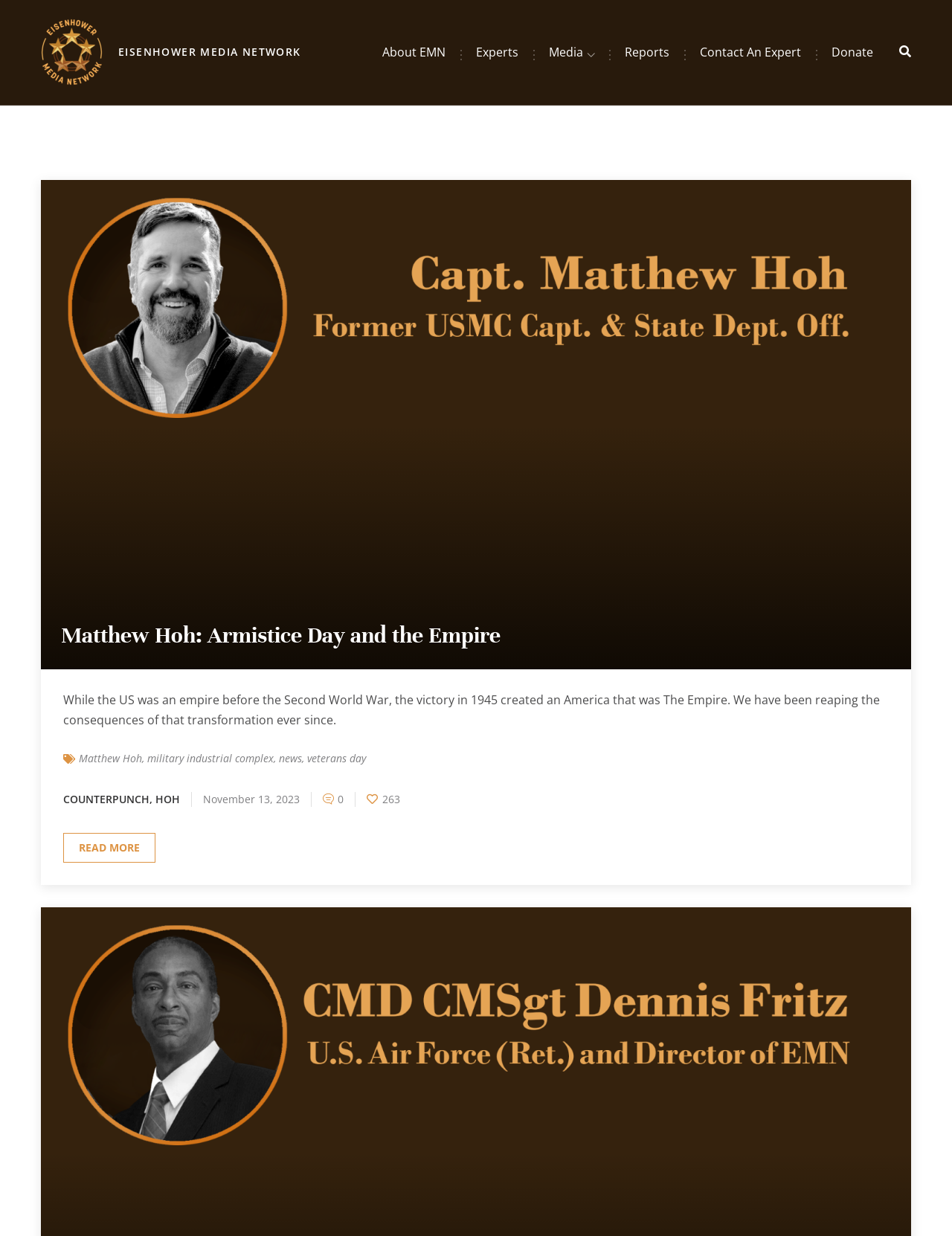Identify the bounding box coordinates for the UI element described by the following text: "veterans day". Provide the coordinates as four float numbers between 0 and 1, in the format [left, top, right, bottom].

[0.323, 0.608, 0.384, 0.619]